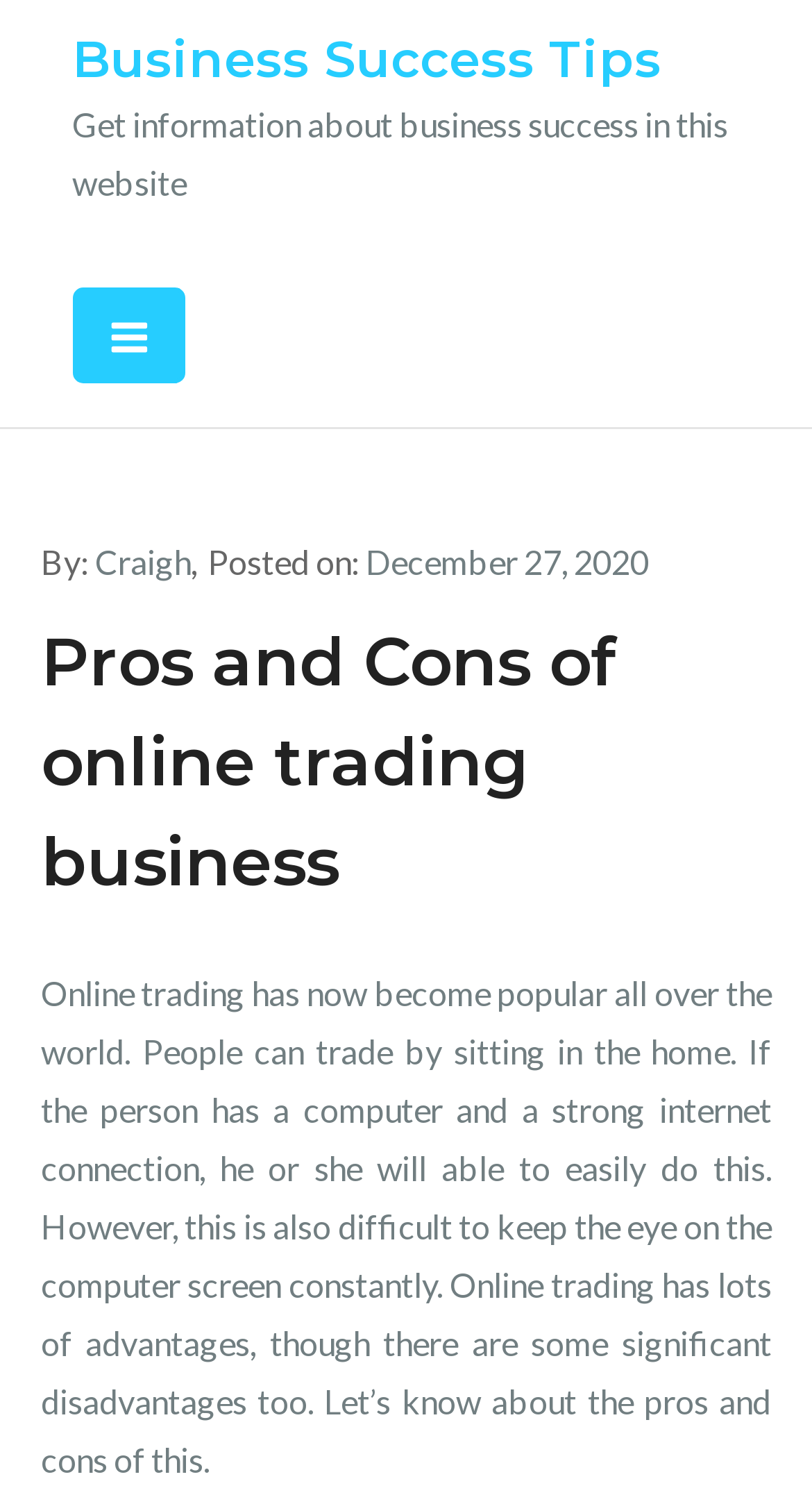Provide a brief response in the form of a single word or phrase:
What is required to do online trading?

Computer and internet connection